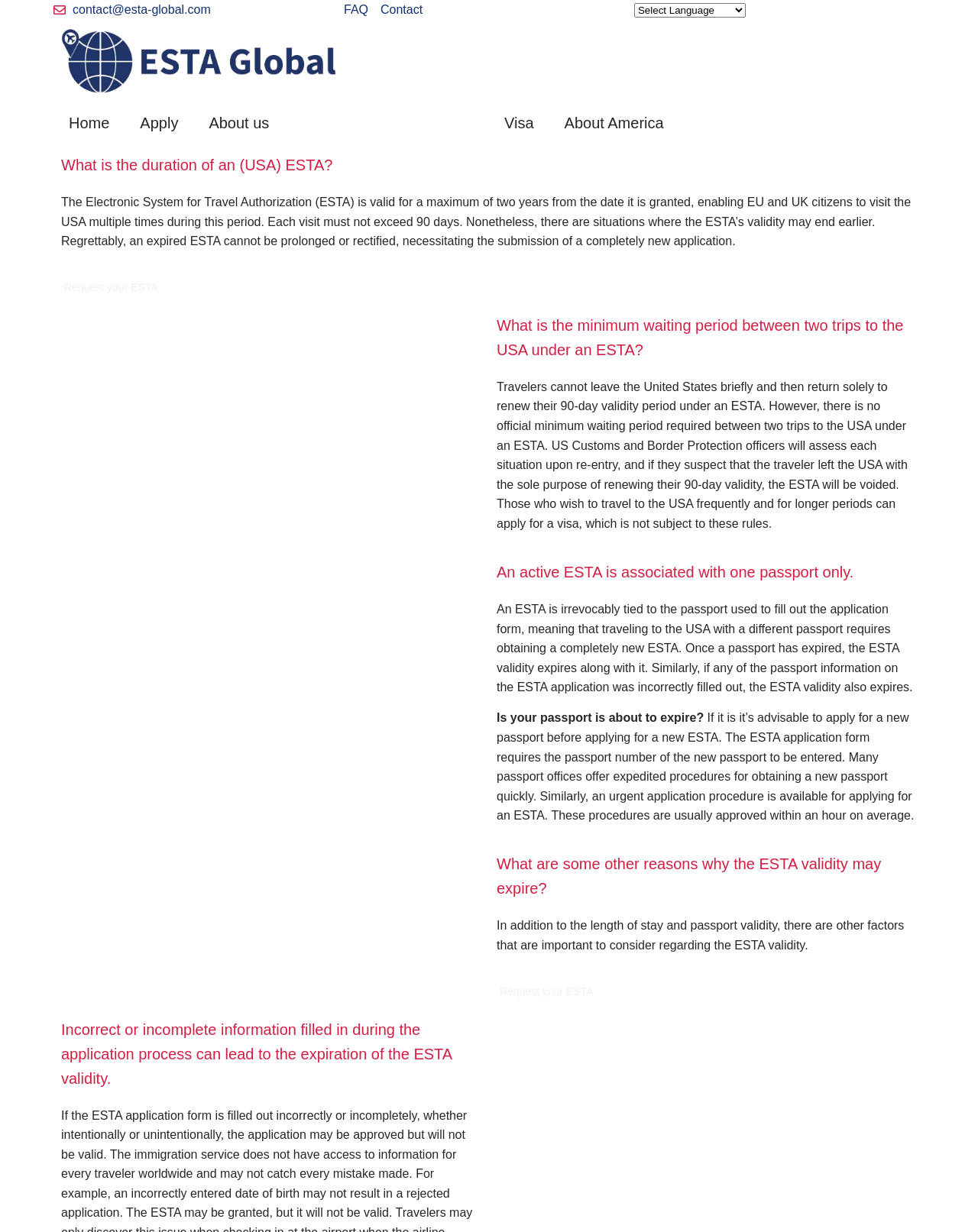Find the bounding box coordinates of the area that needs to be clicked in order to achieve the following instruction: "Contact ESTA Global". The coordinates should be specified as four float numbers between 0 and 1, i.e., [left, top, right, bottom].

[0.055, 0.0, 0.215, 0.016]